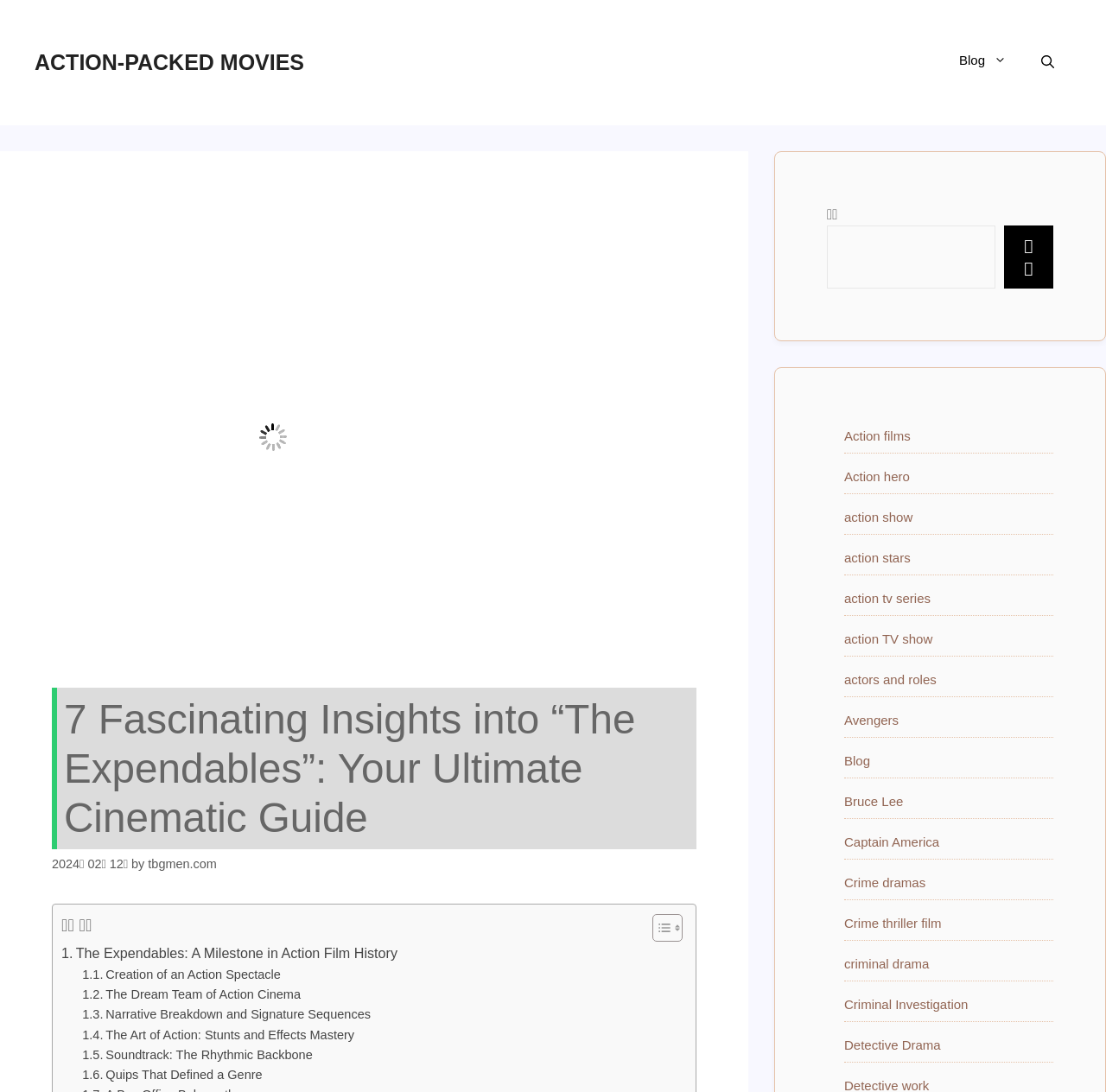Answer the question in a single word or phrase:
What is the title of the first section in the content?

The Expendables: A Milestone in Action Film History